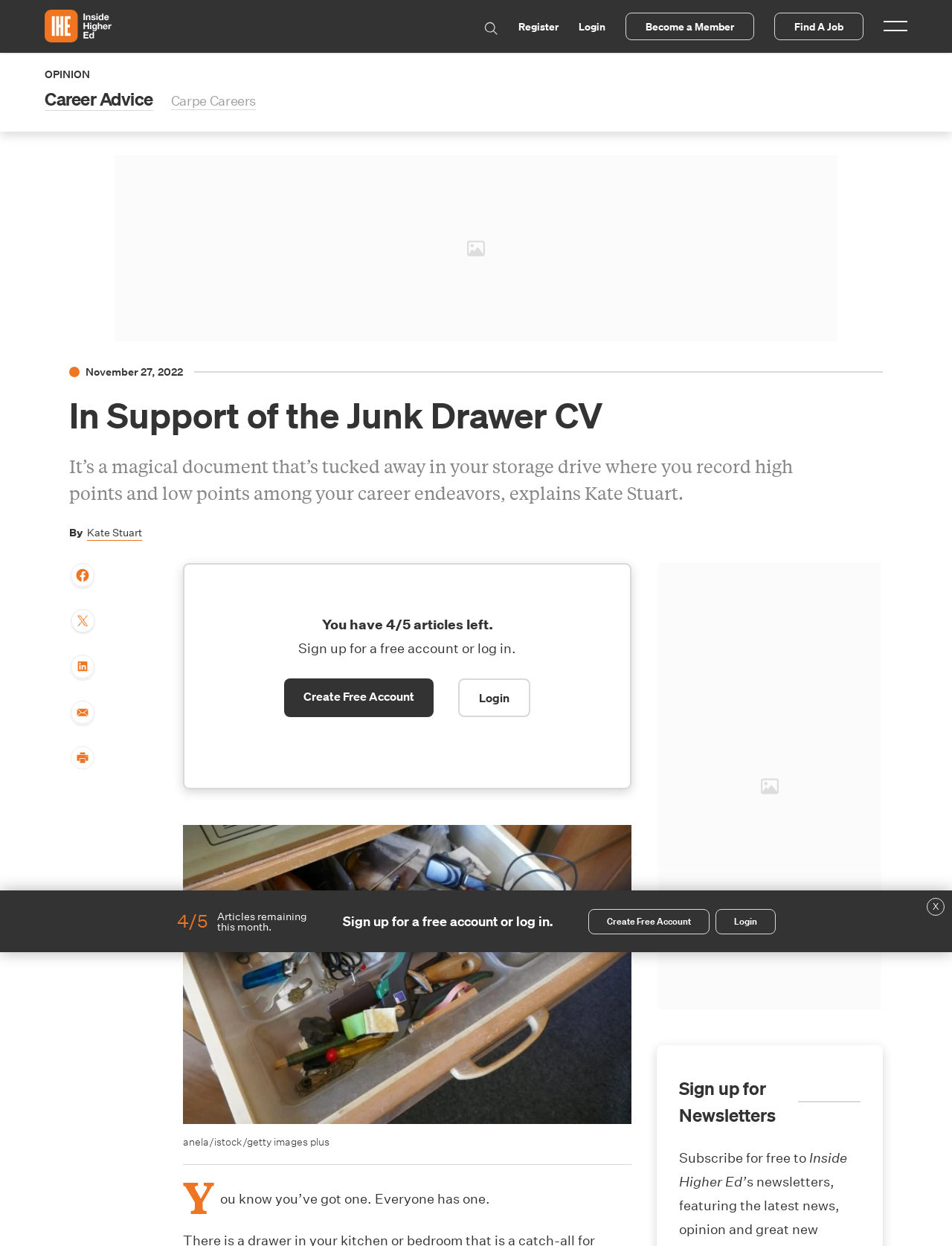Can you look at the image and give a comprehensive answer to the question:
What is the date of the article?

The date of the article can be found by looking at the text 'November 27, 2022' which indicates the date the article was published.